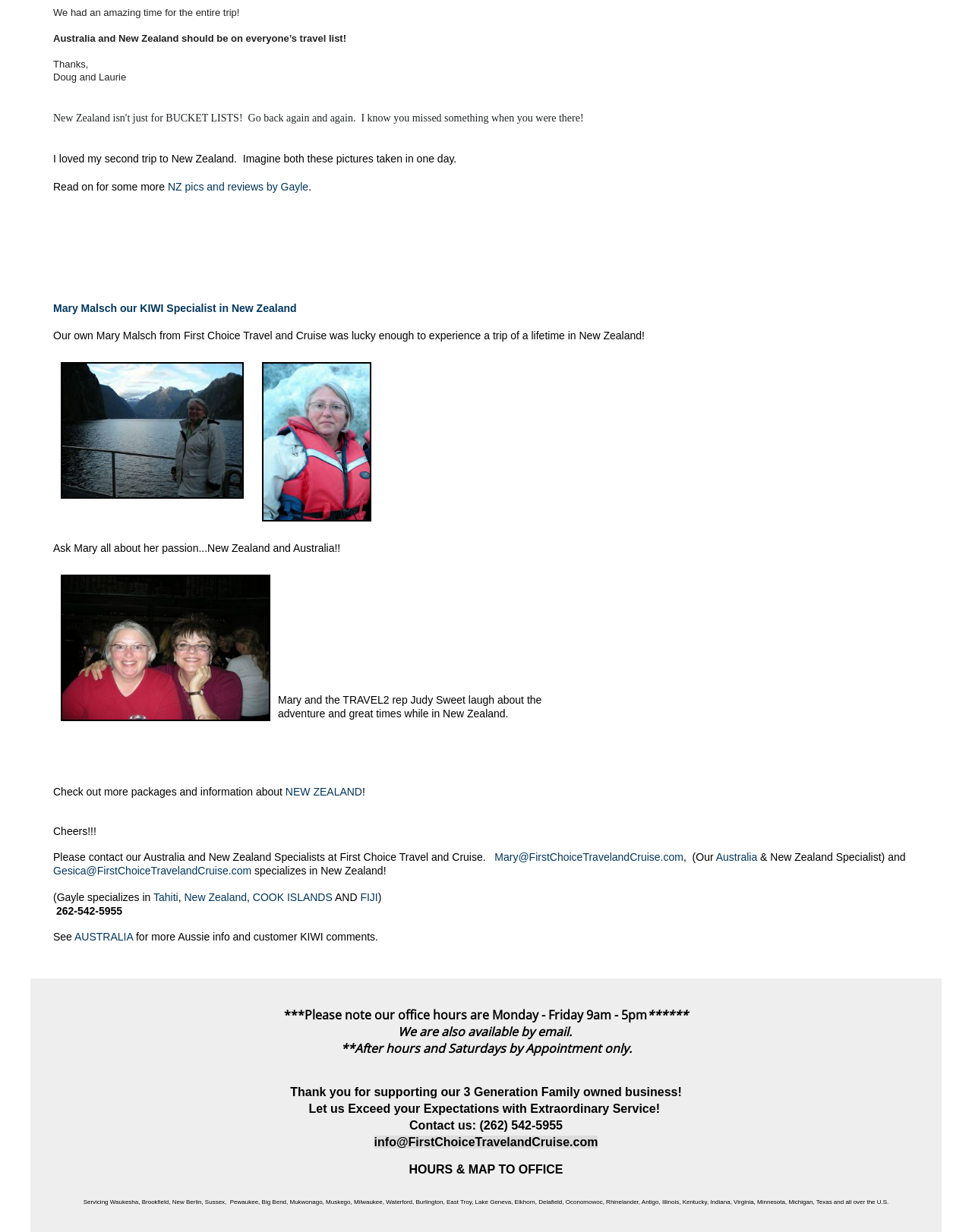Pinpoint the bounding box coordinates of the area that should be clicked to complete the following instruction: "View Australia information". The coordinates must be given as four float numbers between 0 and 1, i.e., [left, top, right, bottom].

[0.077, 0.755, 0.137, 0.765]